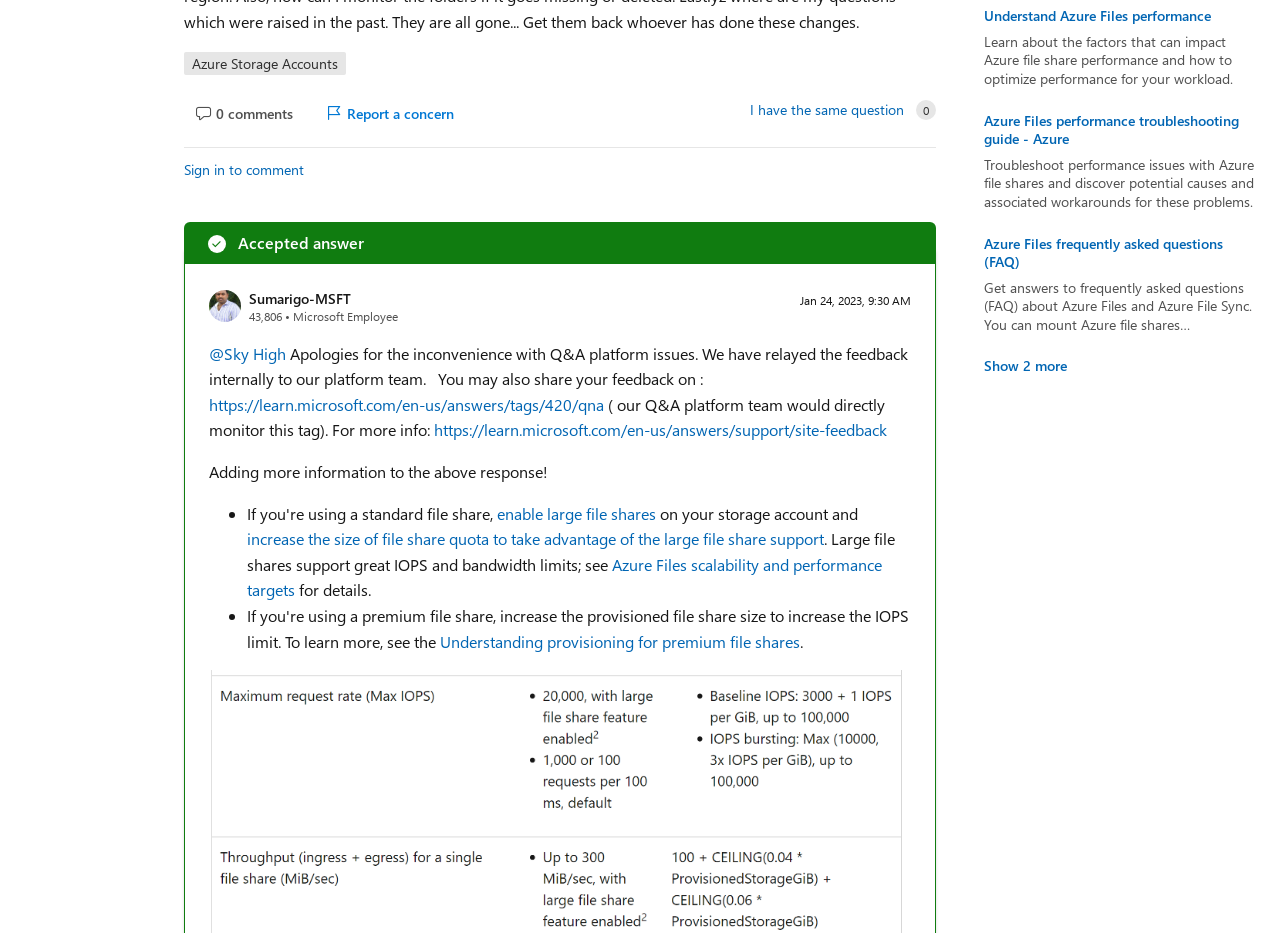Based on the element description Sumarigo-MSFT, identify the bounding box coordinates for the UI element. The coordinates should be in the format (top-left x, top-left y, bottom-right x, bottom-right y) and within the 0 to 1 range.

[0.195, 0.31, 0.274, 0.33]